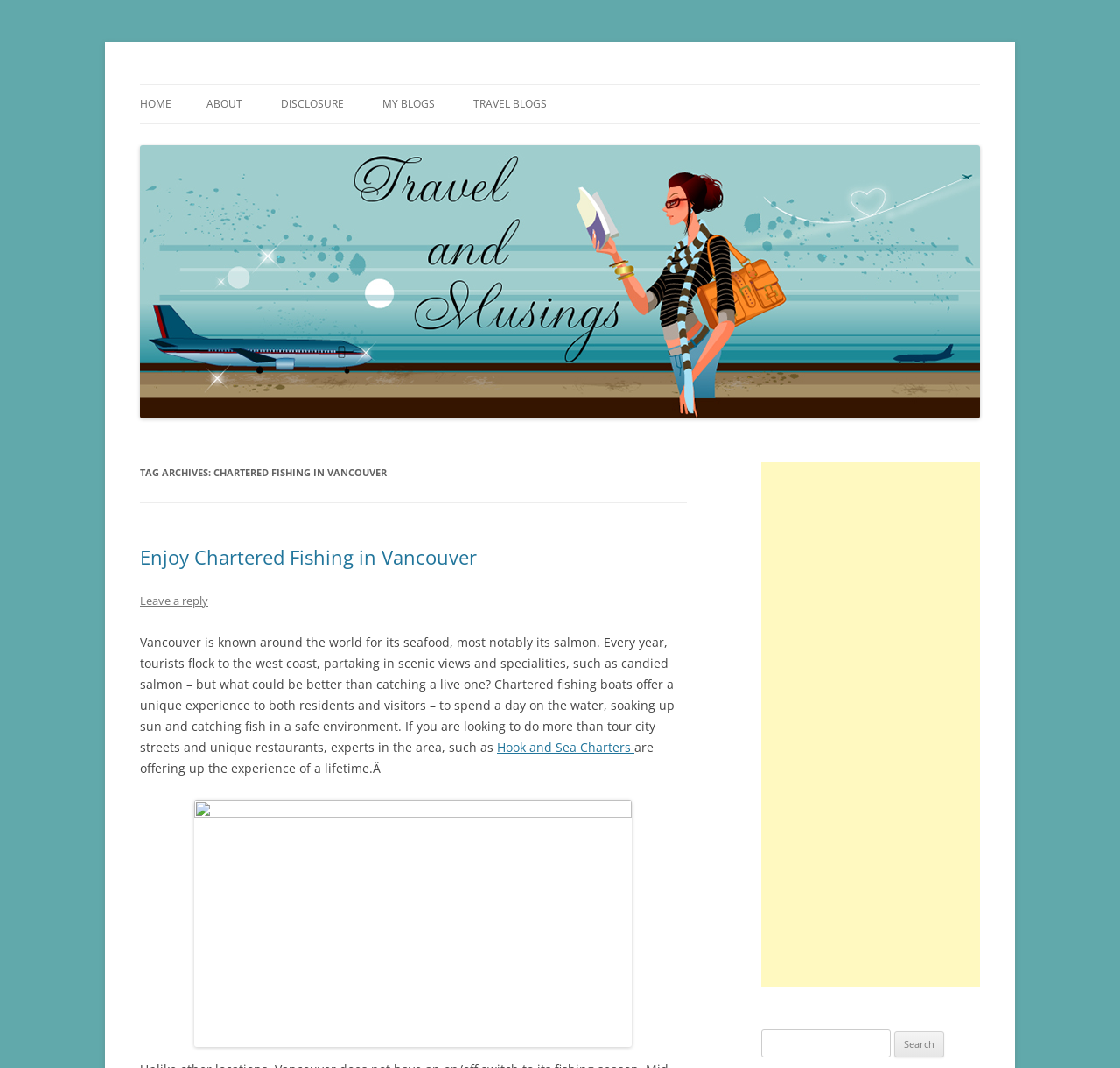Using the element description provided, determine the bounding box coordinates in the format (top-left x, top-left y, bottom-right x, bottom-right y). Ensure that all values are floating point numbers between 0 and 1. Element description: parent_node: Search for: value="Search"

[0.799, 0.966, 0.843, 0.99]